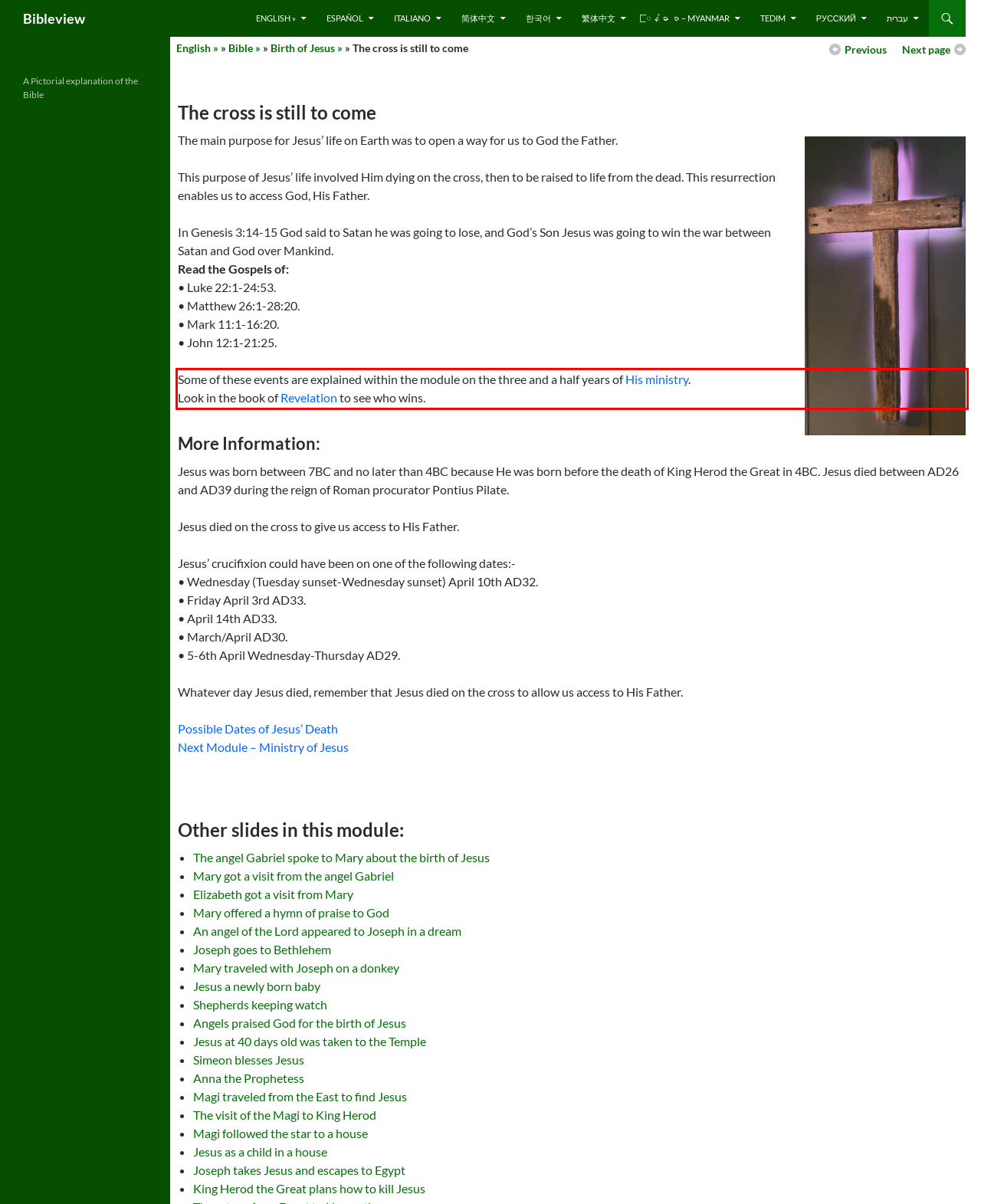Examine the webpage screenshot and use OCR to obtain the text inside the red bounding box.

Some of these events are explained within the module on the three and a half years of His ministry. Look in the book of Revelation to see who wins.